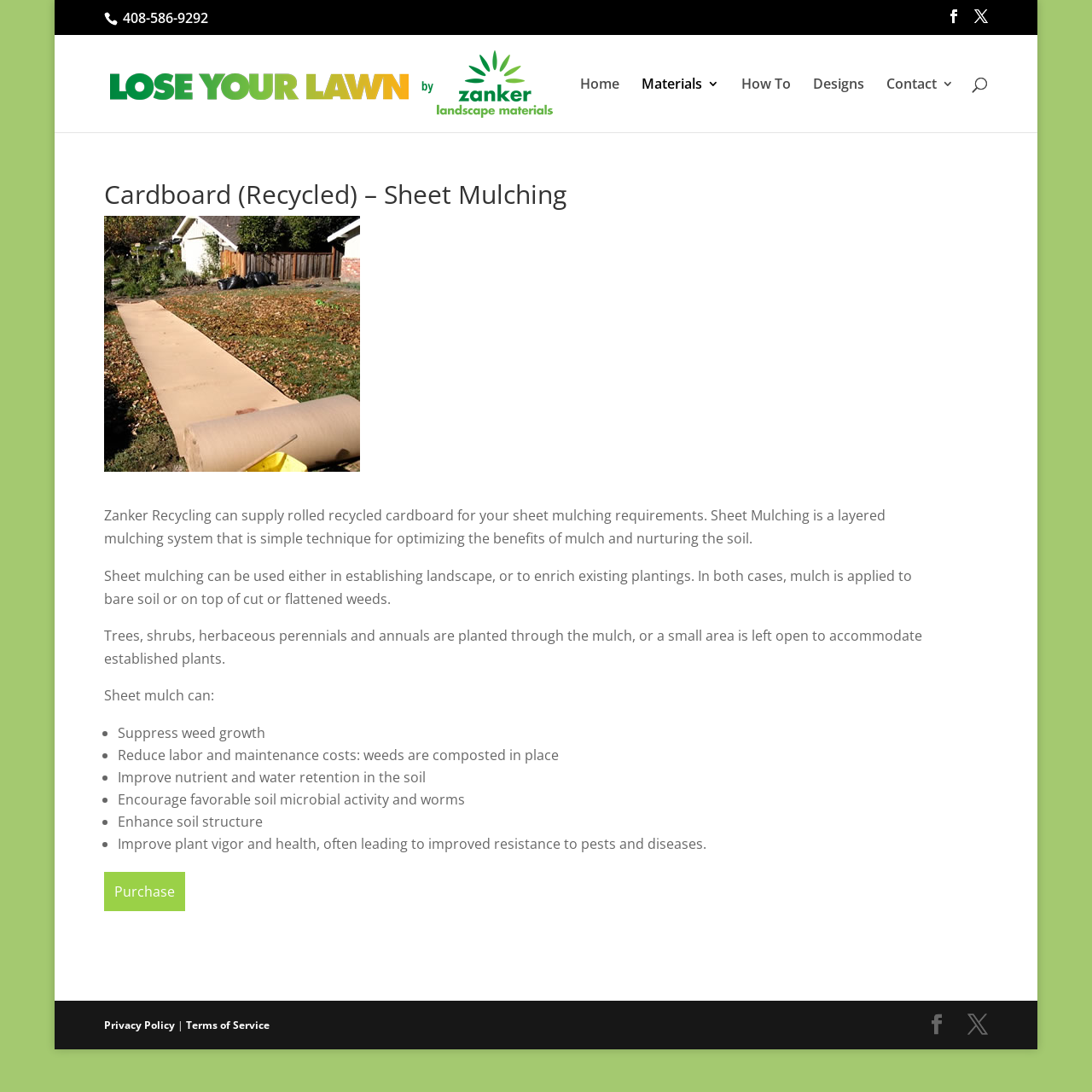What is the location of the 'Purchase' button?
Analyze the image and deliver a detailed answer to the question.

The 'Purchase' button is located at the bottom of the page, within the article section, with a bounding box coordinate of [0.095, 0.798, 0.169, 0.834].